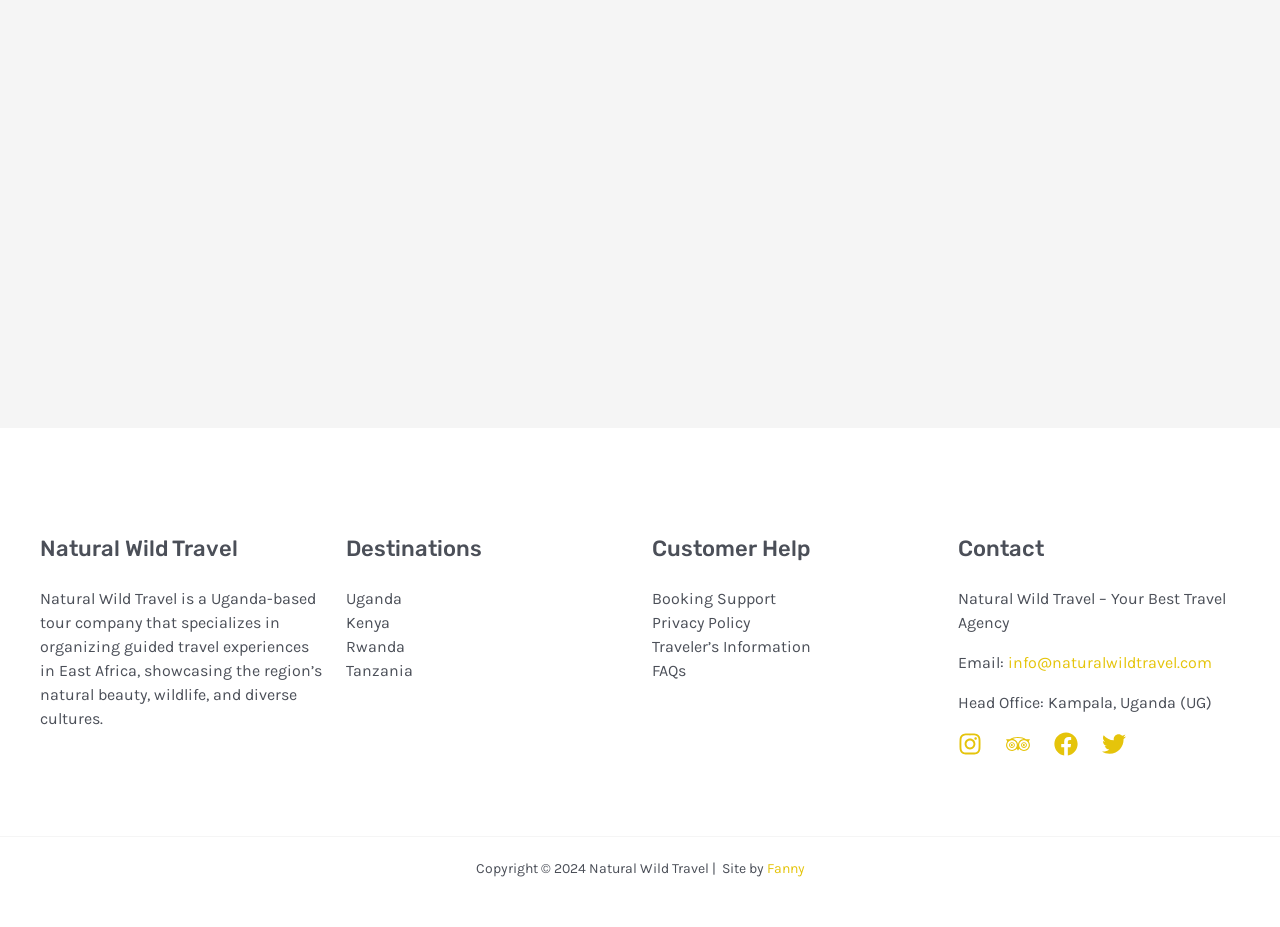Based on the image, provide a detailed response to the question:
What is the email address of the tour company?

The email address of the tour company can be found in the 'Footer Widget 4' section, where it is stated as 'Email: info@naturalwildtravel.com'.